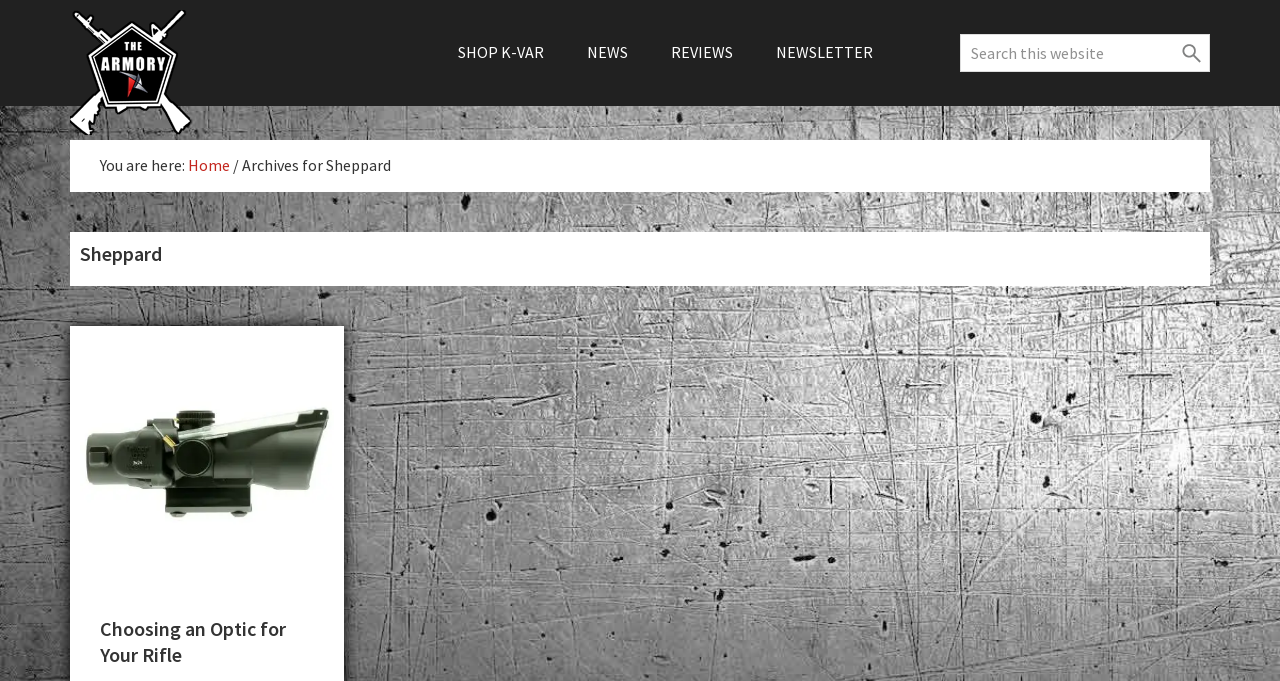Based on the provided description, "Shop K-Var", find the bounding box of the corresponding UI element in the screenshot.

[0.342, 0.0, 0.44, 0.154]